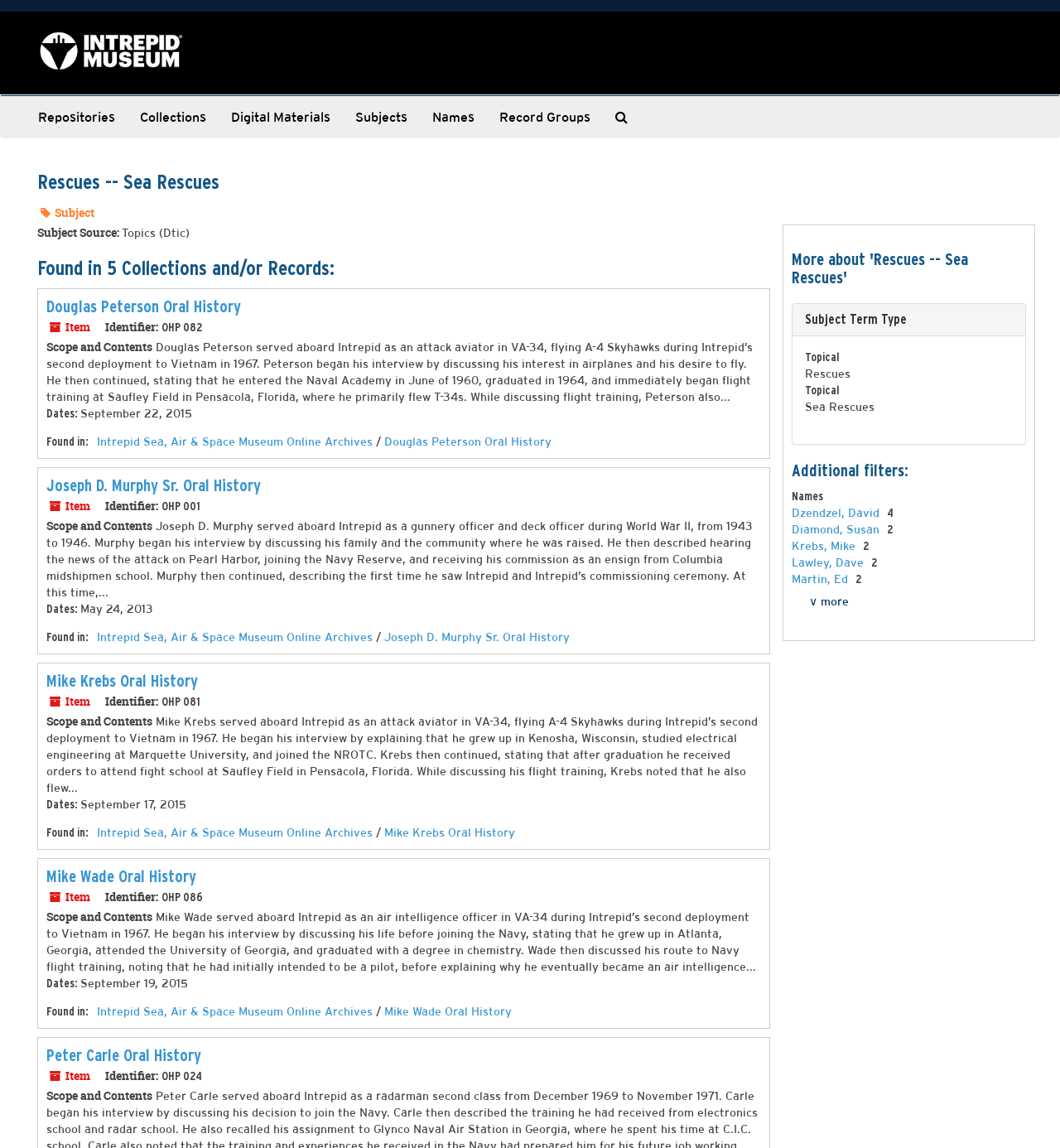Identify the bounding box for the UI element that is described as follows: "Mike Krebs Oral History".

[0.362, 0.719, 0.486, 0.731]